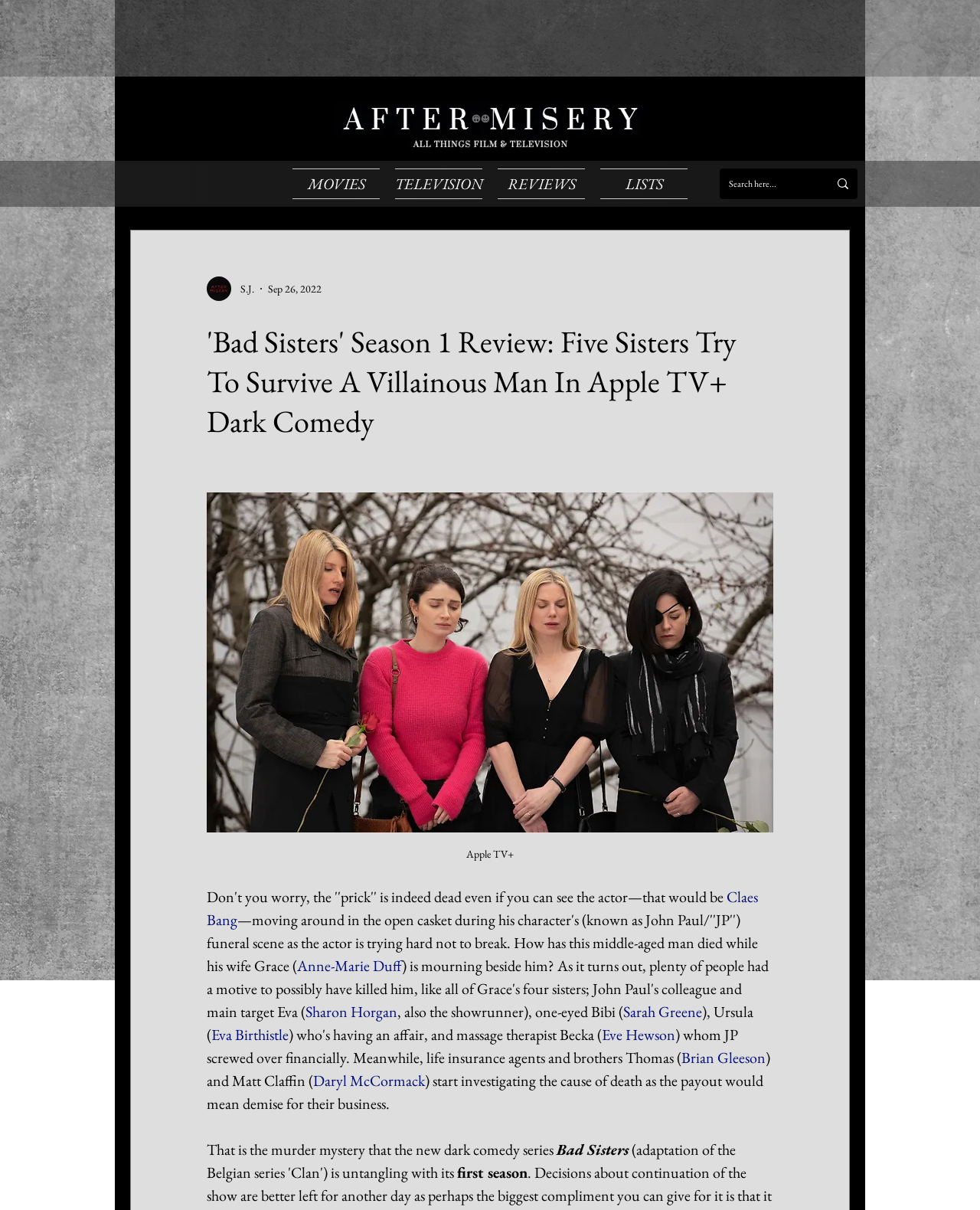Extract the bounding box of the UI element described as: "Apple TV+".

[0.211, 0.407, 0.789, 0.724]